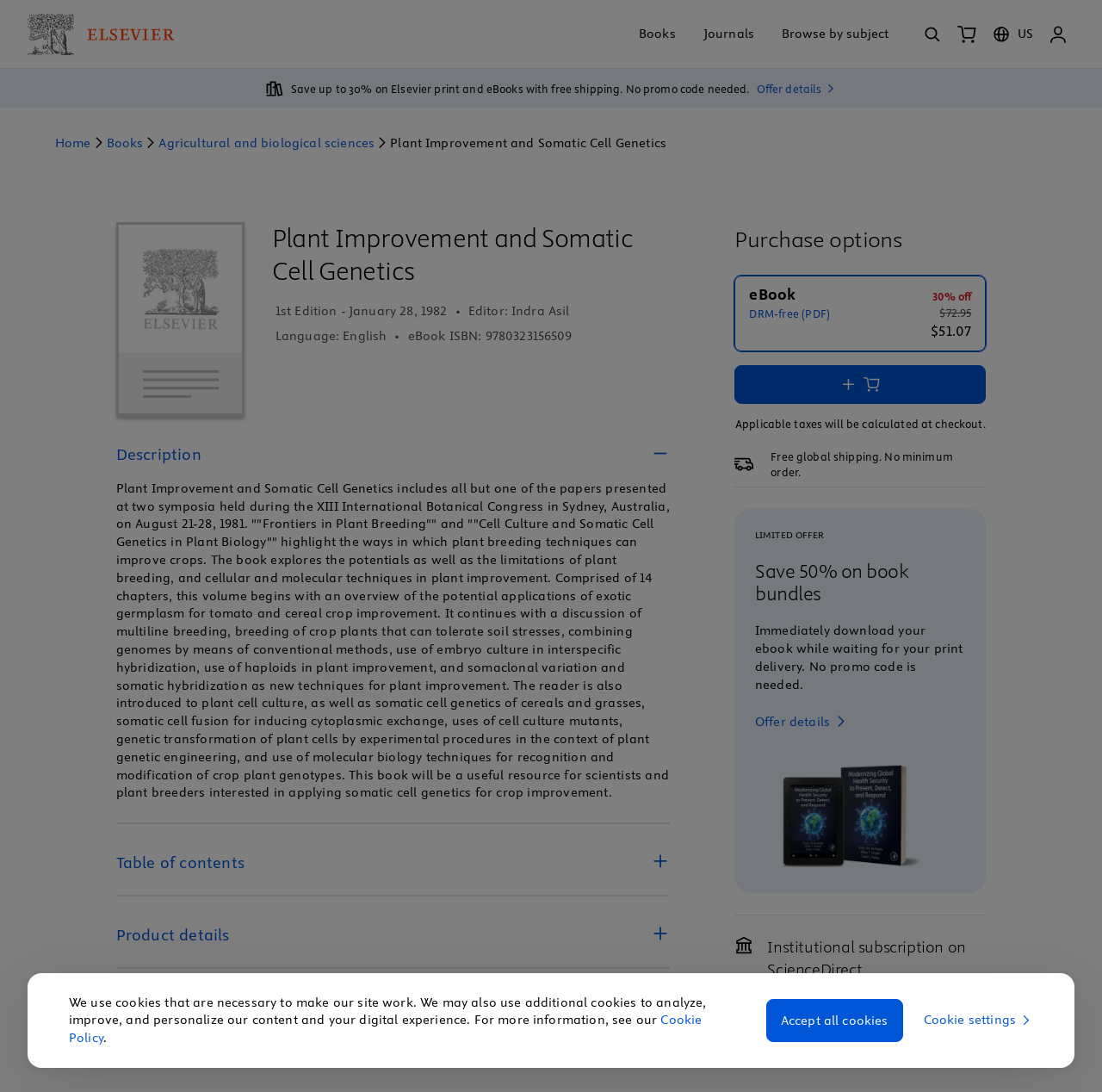Analyze the image and answer the question with as much detail as possible: 
What is the ISBN of the eBook?

I found the ISBN of the eBook by looking at the static text element on the webpage, which says 'eBook ISBN: 9780323156509'. This is the unique identifier for the eBook.